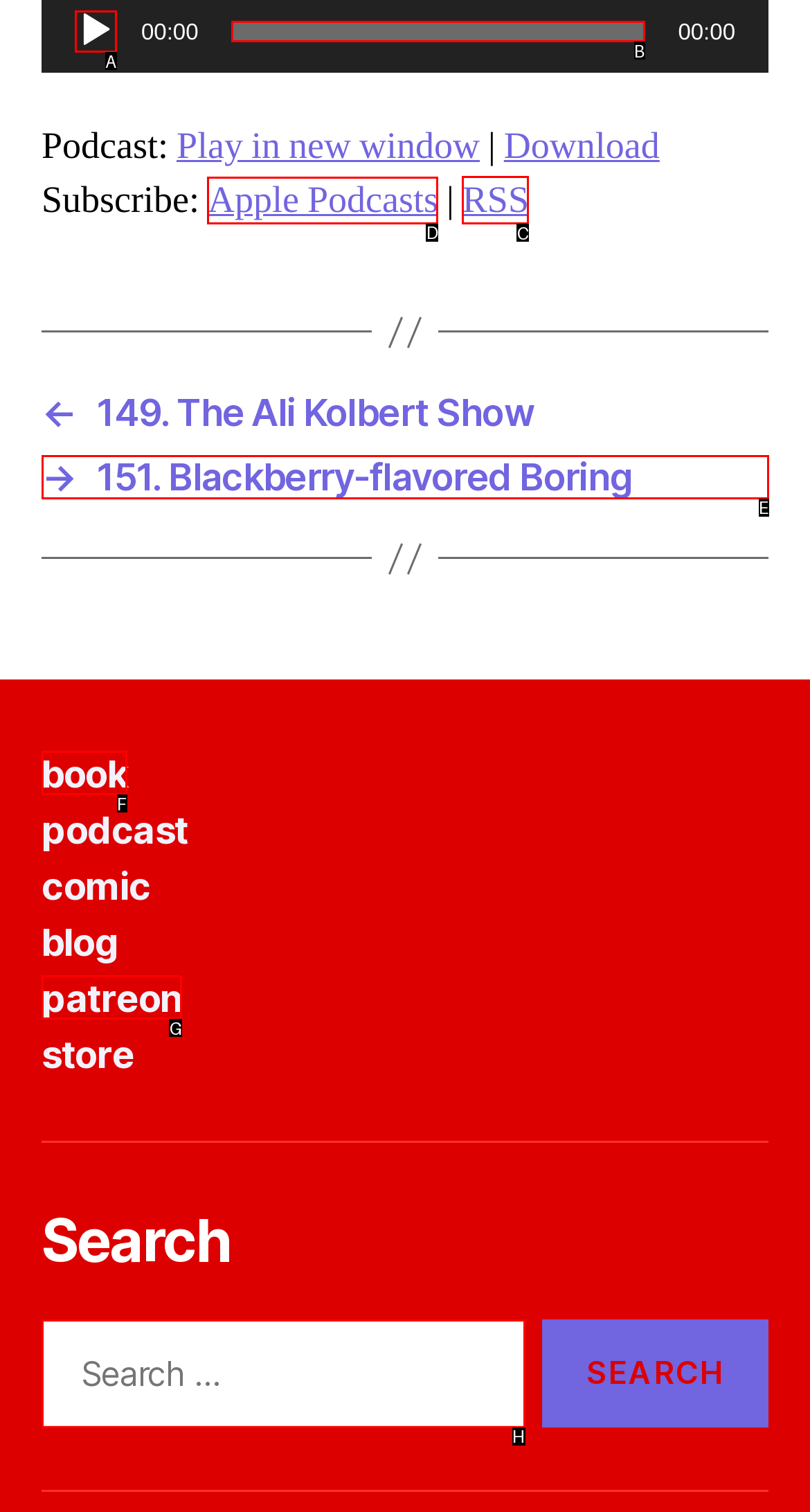Which HTML element should be clicked to perform the following task: Subscribe to Apple Podcasts
Reply with the letter of the appropriate option.

D